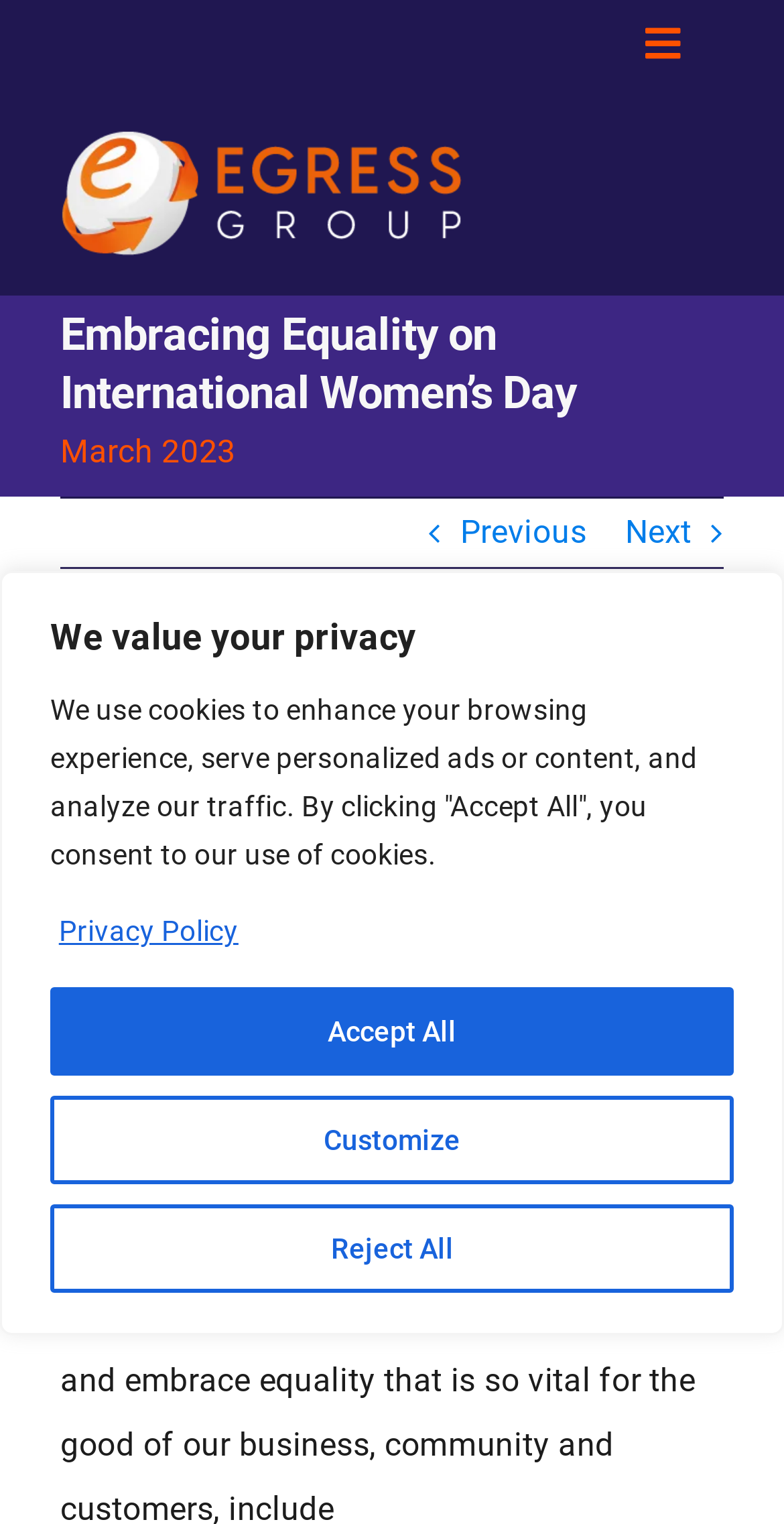Using a single word or phrase, answer the following question: 
What is the logo of the company?

Egress Group Logo